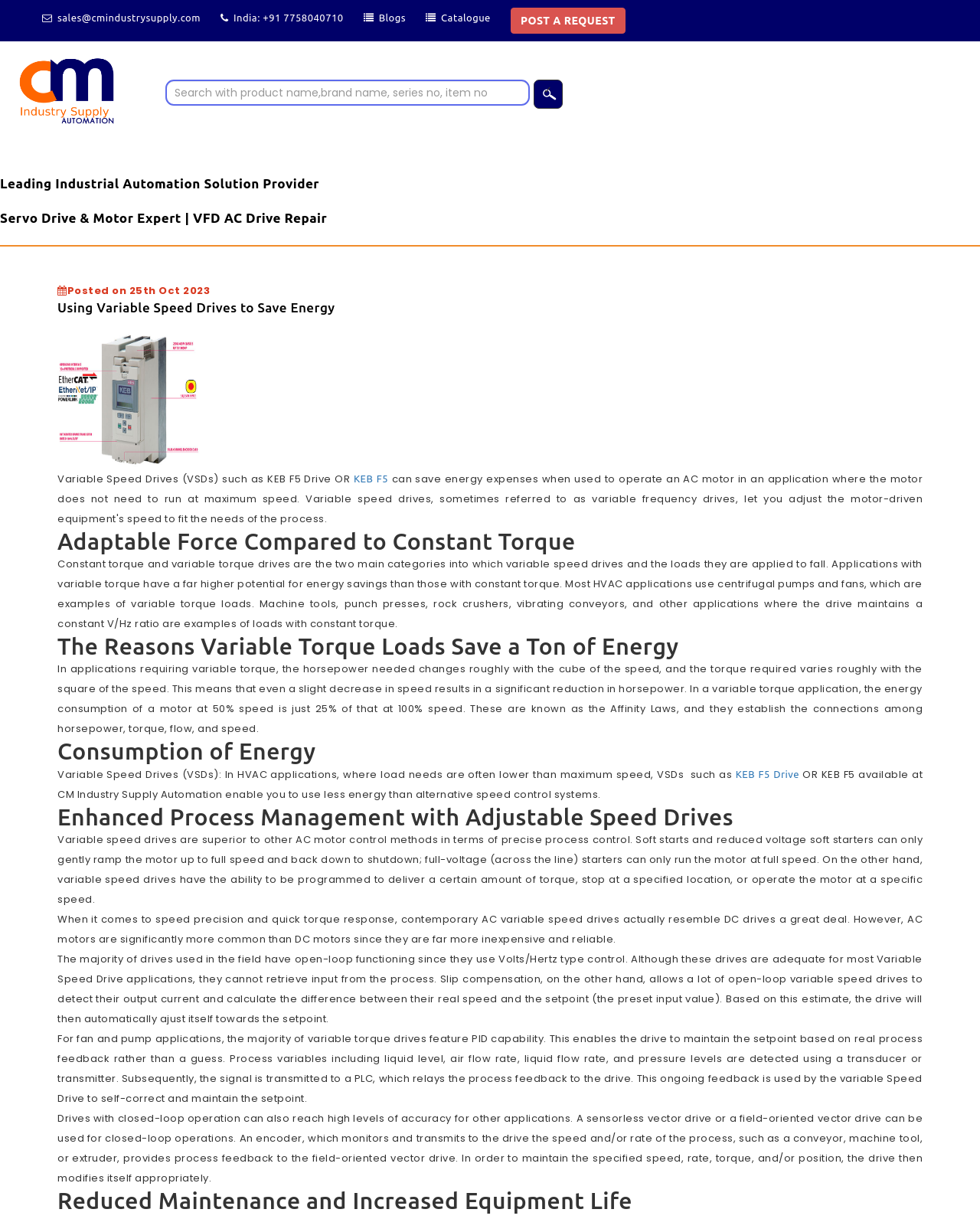What type of drives are mentioned in the blog post?
Using the visual information, respond with a single word or phrase.

Variable Speed Drives (VSDs)